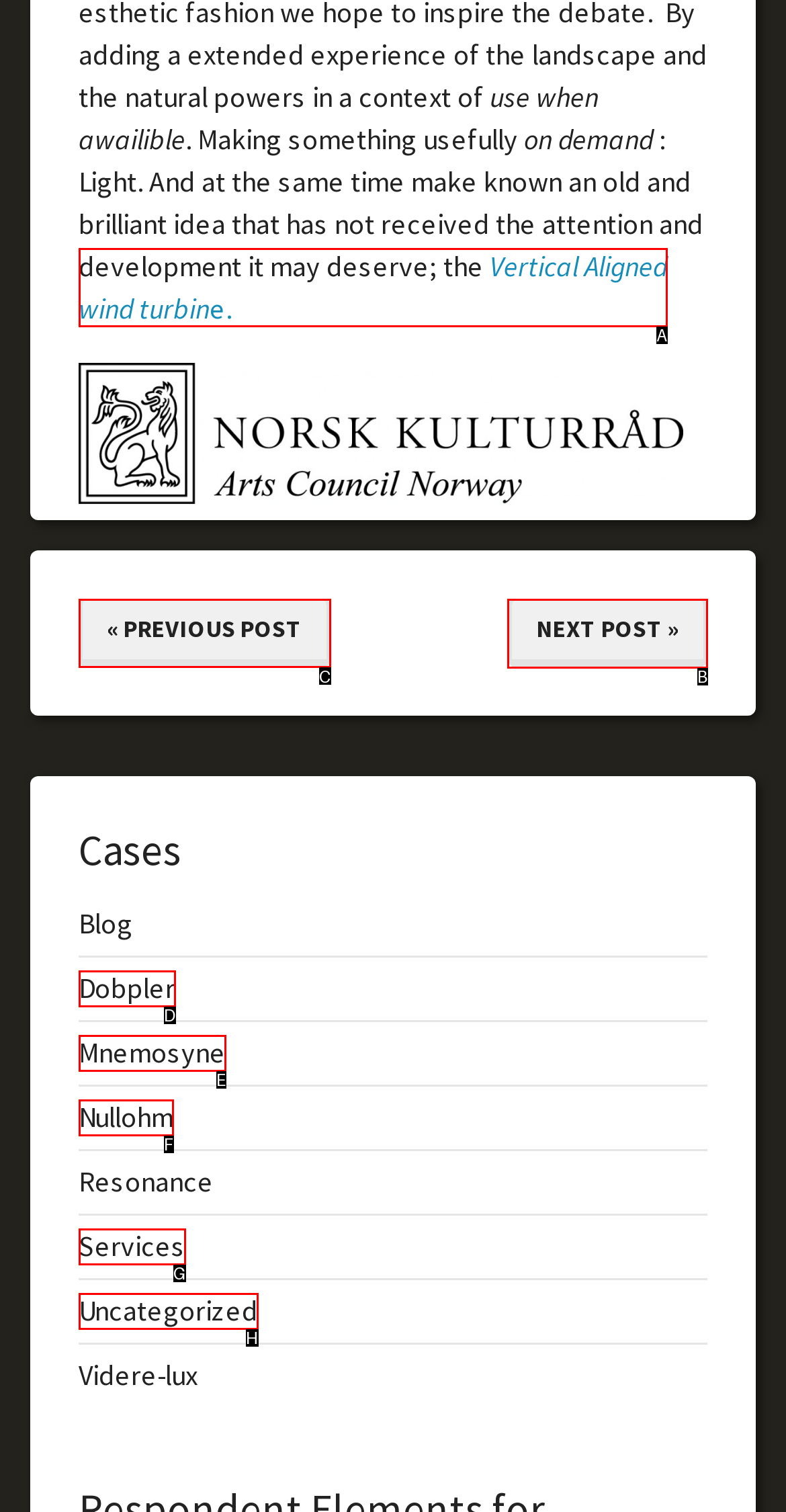Point out the HTML element I should click to achieve the following: go to the 'NEXT POST »' page Reply with the letter of the selected element.

B